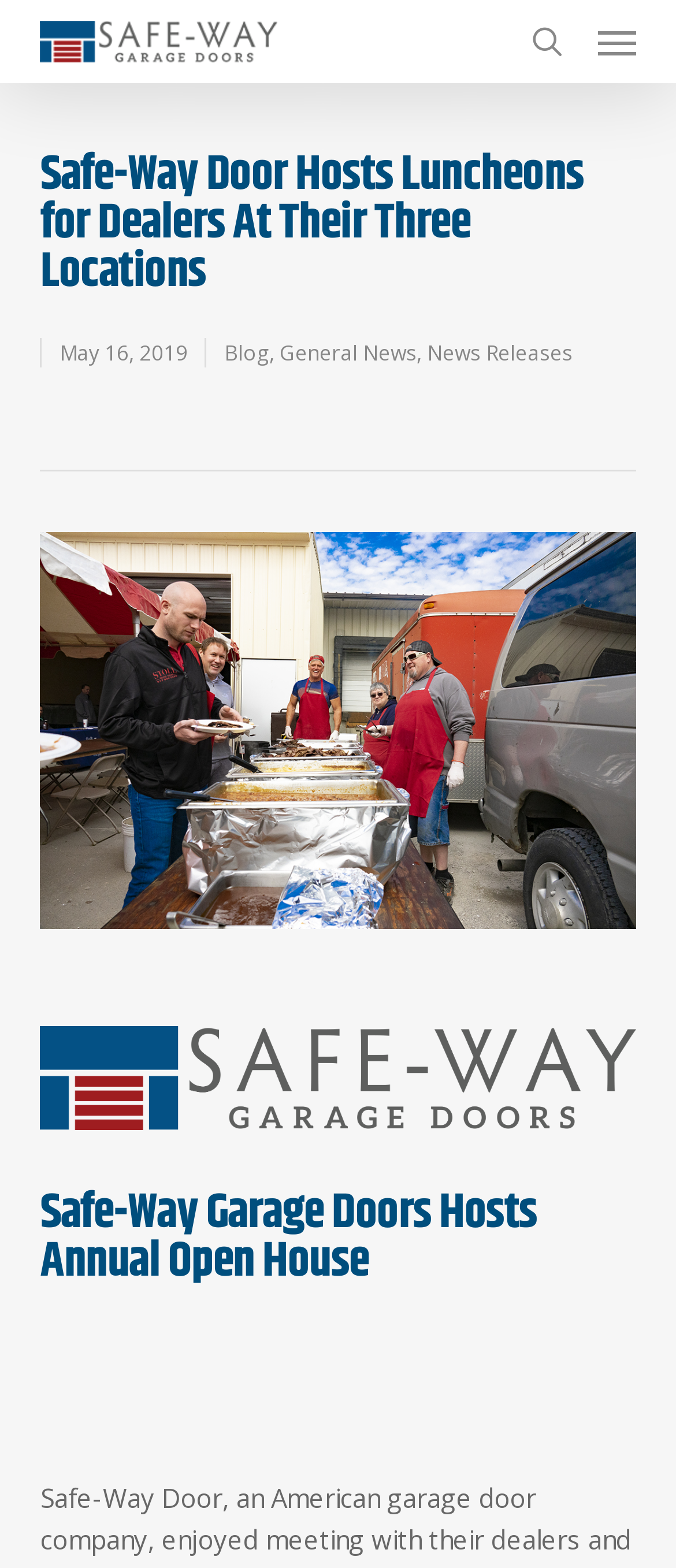What is the navigation menu?
From the image, respond with a single word or phrase.

Expanded: False